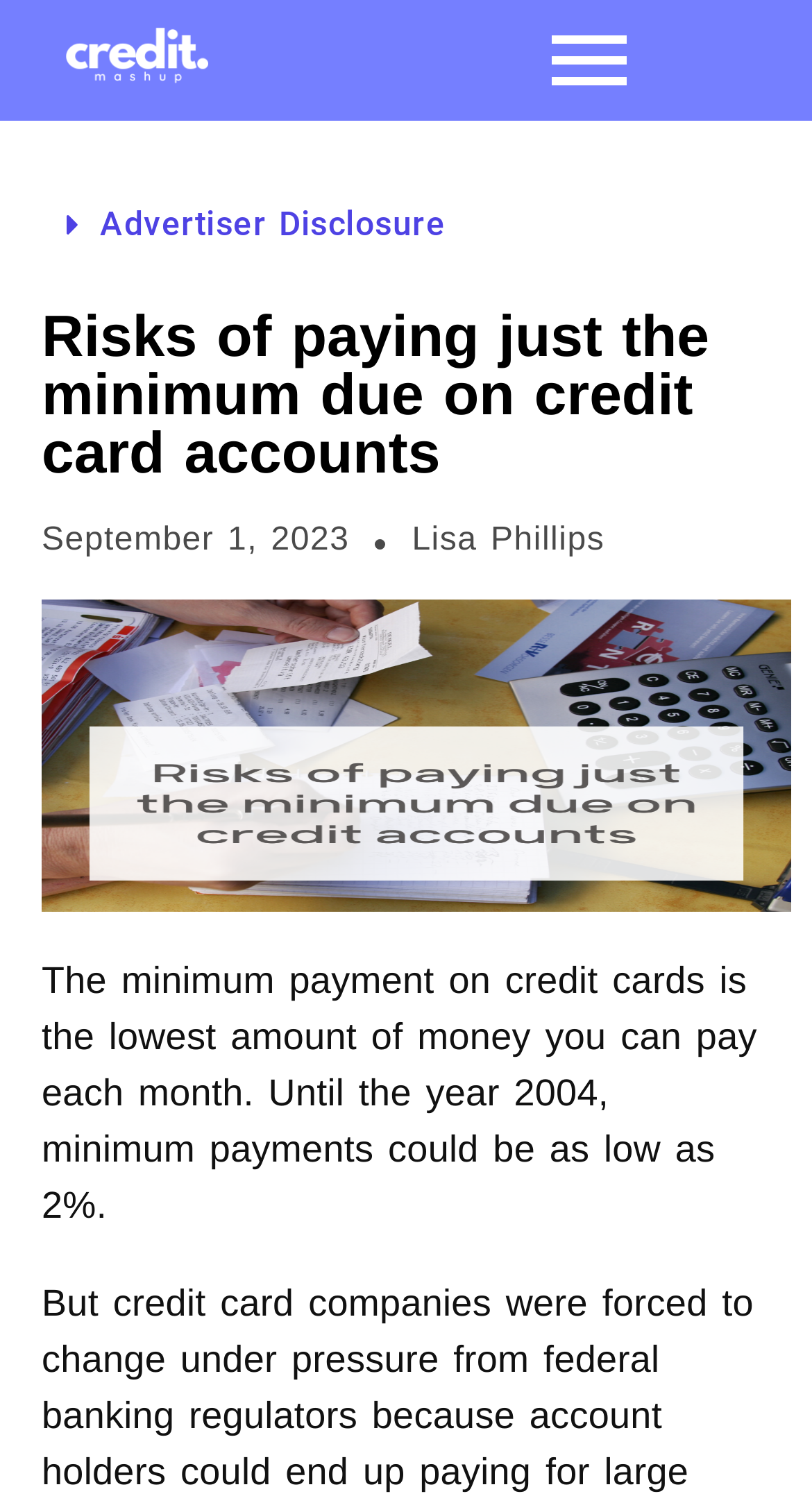What is the minimum payment on credit cards?
Using the information presented in the image, please offer a detailed response to the question.

According to the webpage, the minimum payment on credit cards is the lowest amount of money you can pay each month, which was as low as 2% until 2004.